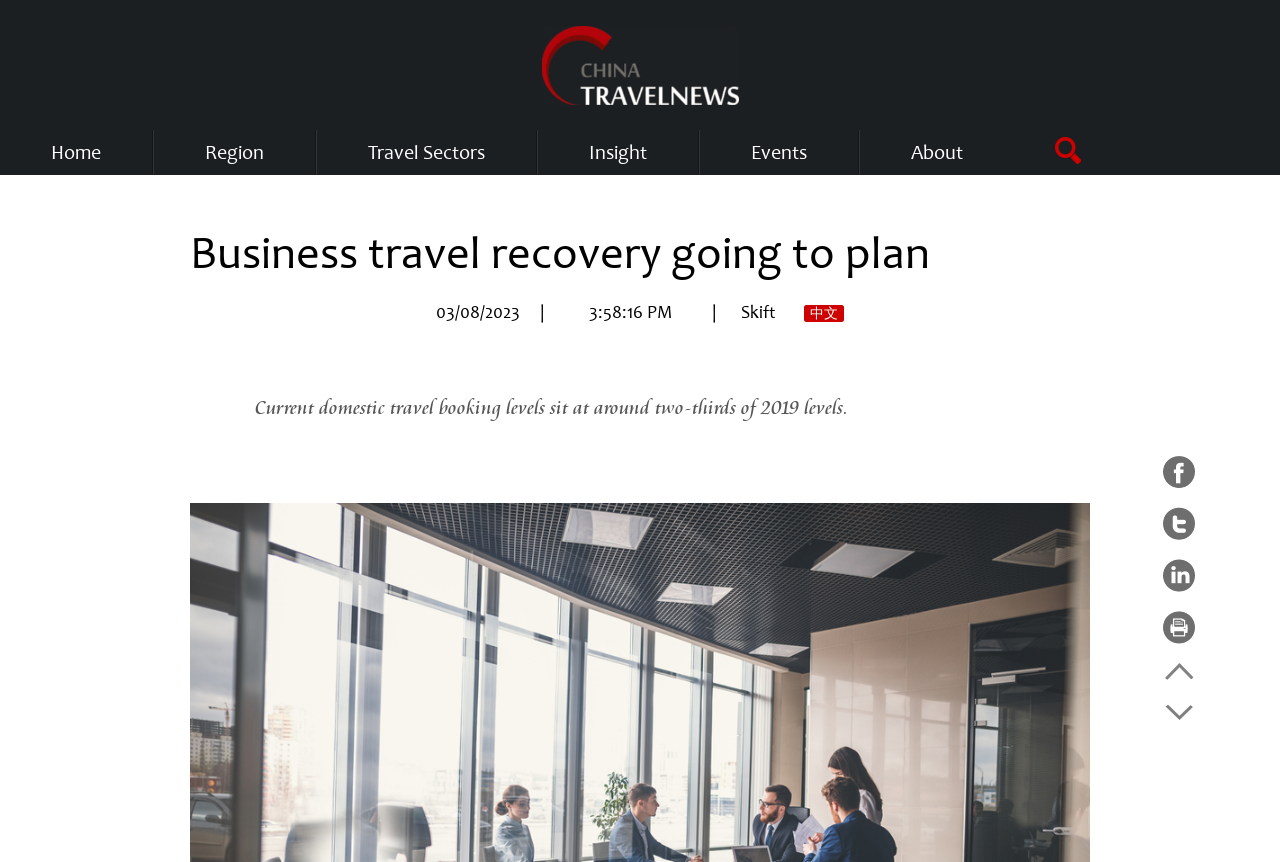Produce a meticulous description of the webpage.

The webpage is about China Travel News, with a prominent heading "China Travel News" at the top center, accompanied by a logo image. Below this, there is a navigation menu with five headings: "Home", "Region", "Travel Sectors", "Insight", and "Events", which are evenly spaced across the top of the page. 

The main content of the page is a news article with the heading "Business travel recovery going to plan" located near the top center of the page. Below the heading, there is a timestamp "03/08/2023 | 3:58:16 PM" and the source "Skift" is mentioned. 

To the right of the timestamp, there is a link to a Chinese version of the page, labeled "中文". The main text of the article is a brief summary, stating that "Current domestic travel booking levels sit at around two-thirds of 2019 levels." This text is located below the article heading and timestamp.